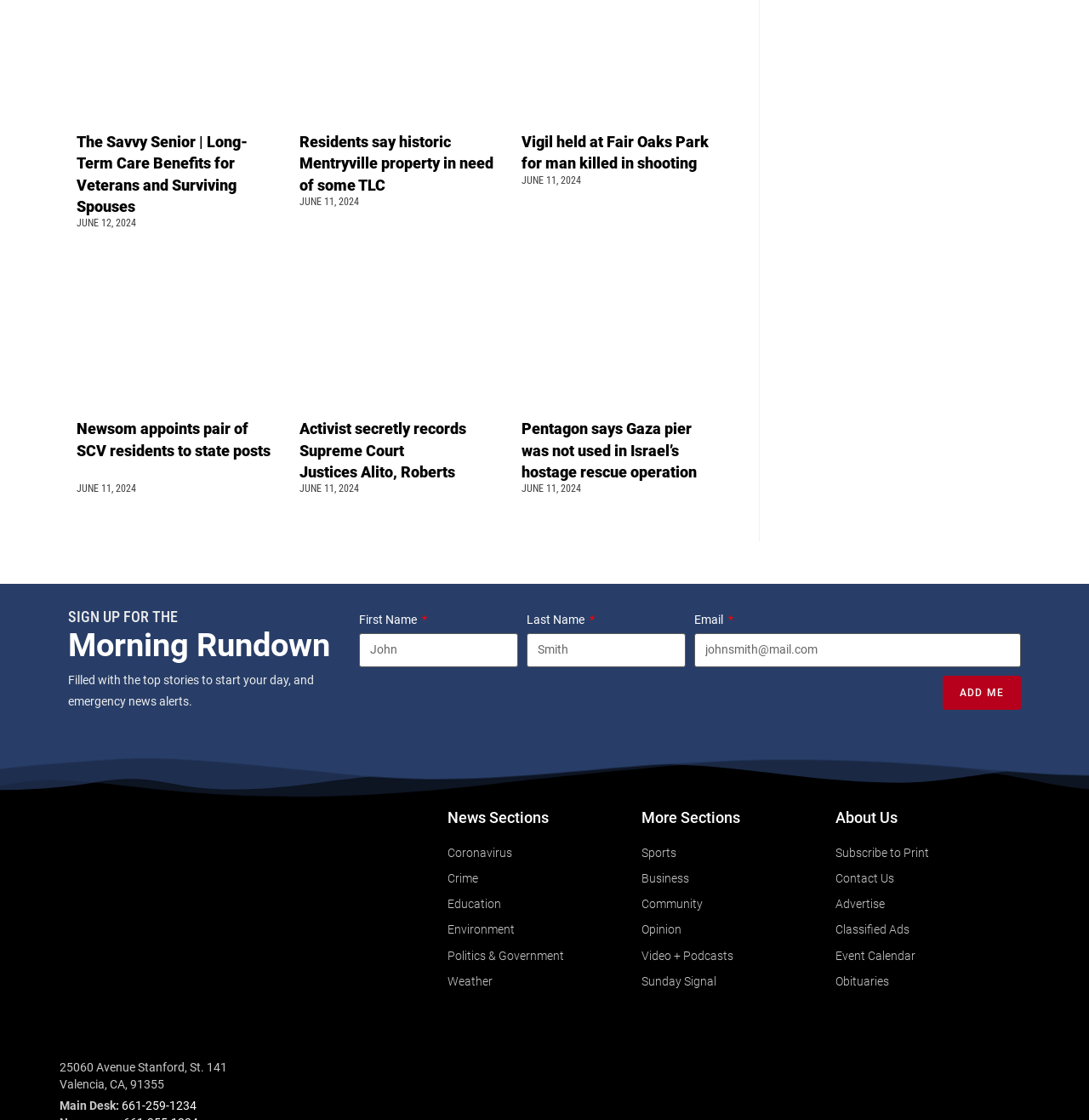Pinpoint the bounding box coordinates of the area that must be clicked to complete this instruction: "Check the 'Morning Rundown'".

[0.062, 0.561, 0.314, 0.59]